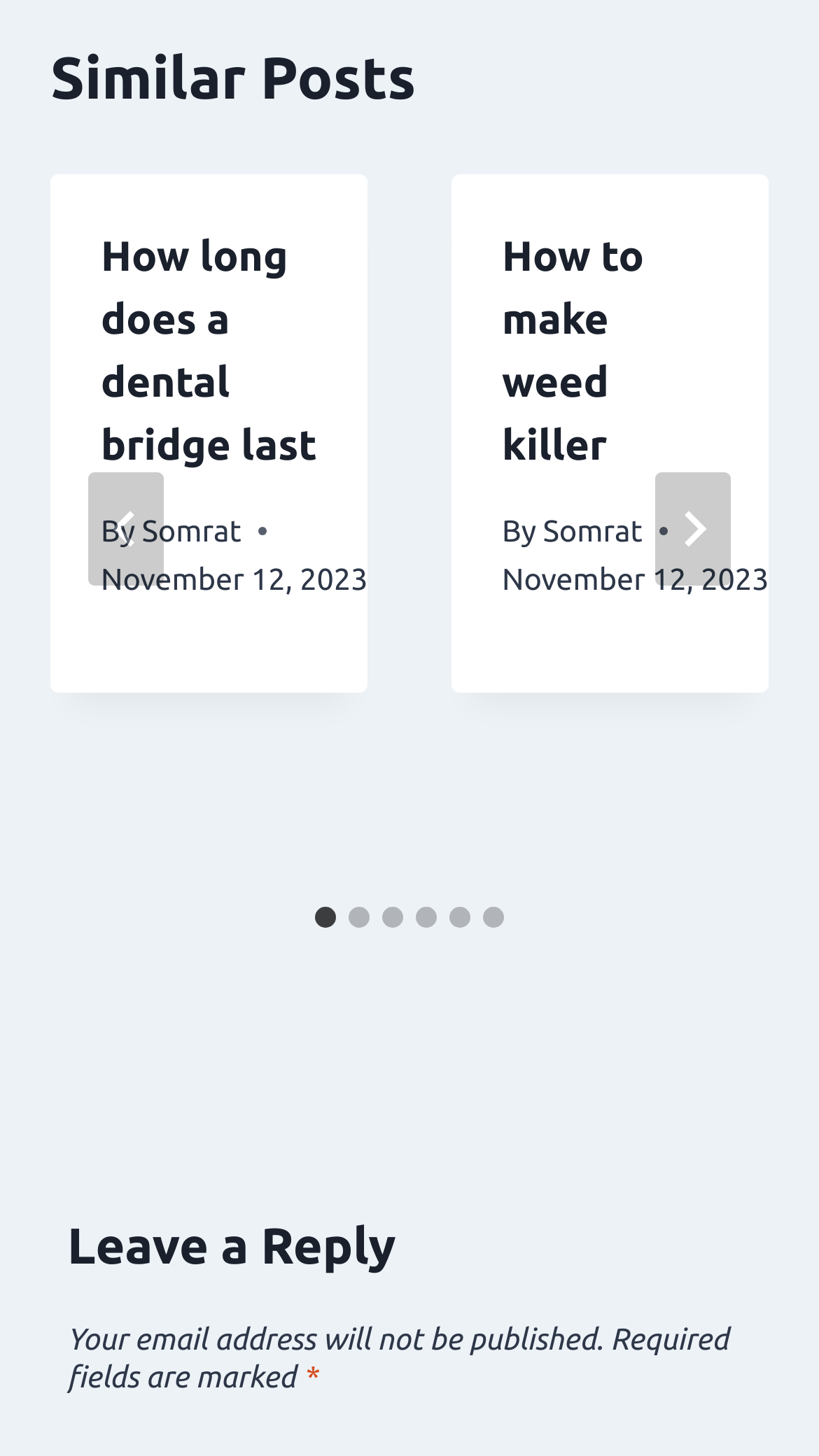How many slides are there in the post?
Refer to the image and provide a concise answer in one word or phrase.

6